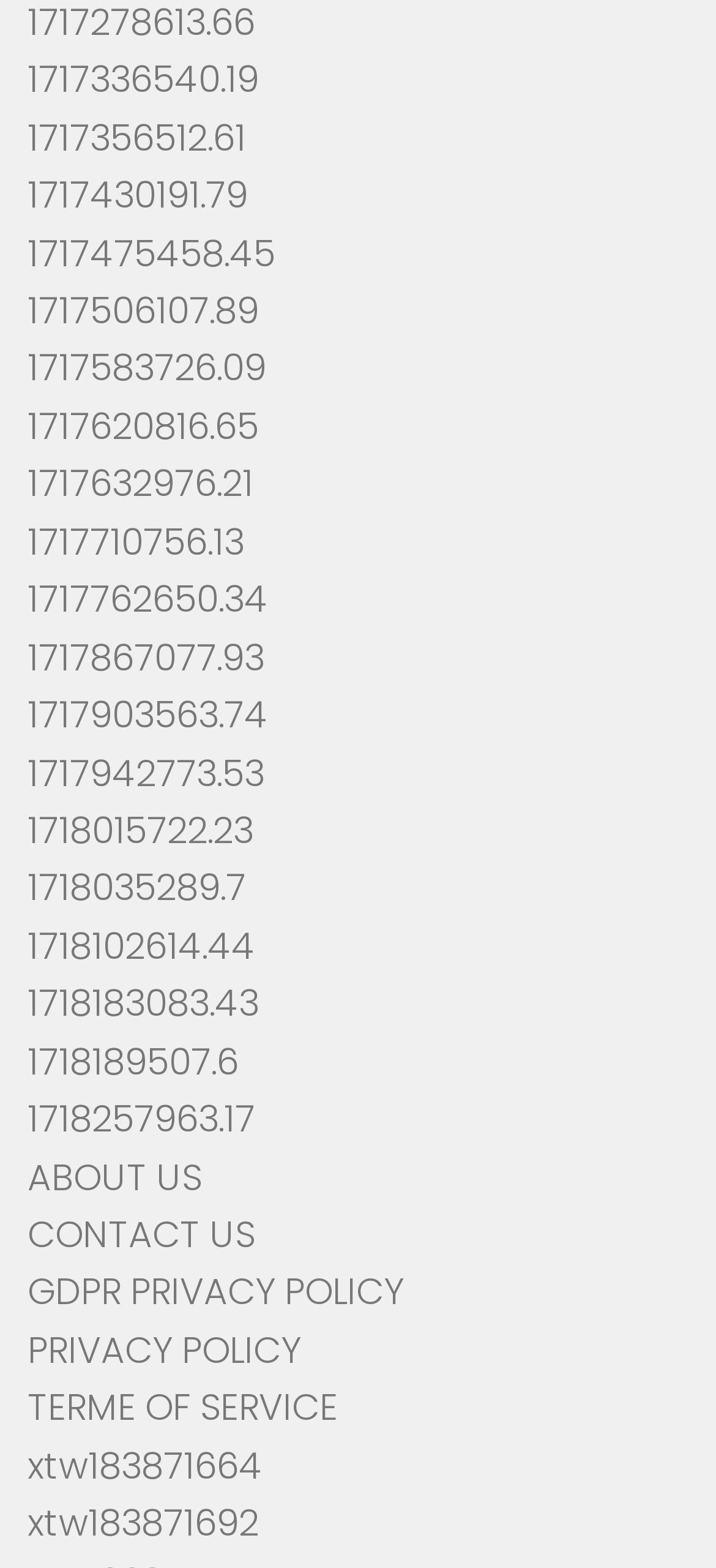Provide a short answer using a single word or phrase for the following question: 
What is the first link on the webpage?

1717336540.19